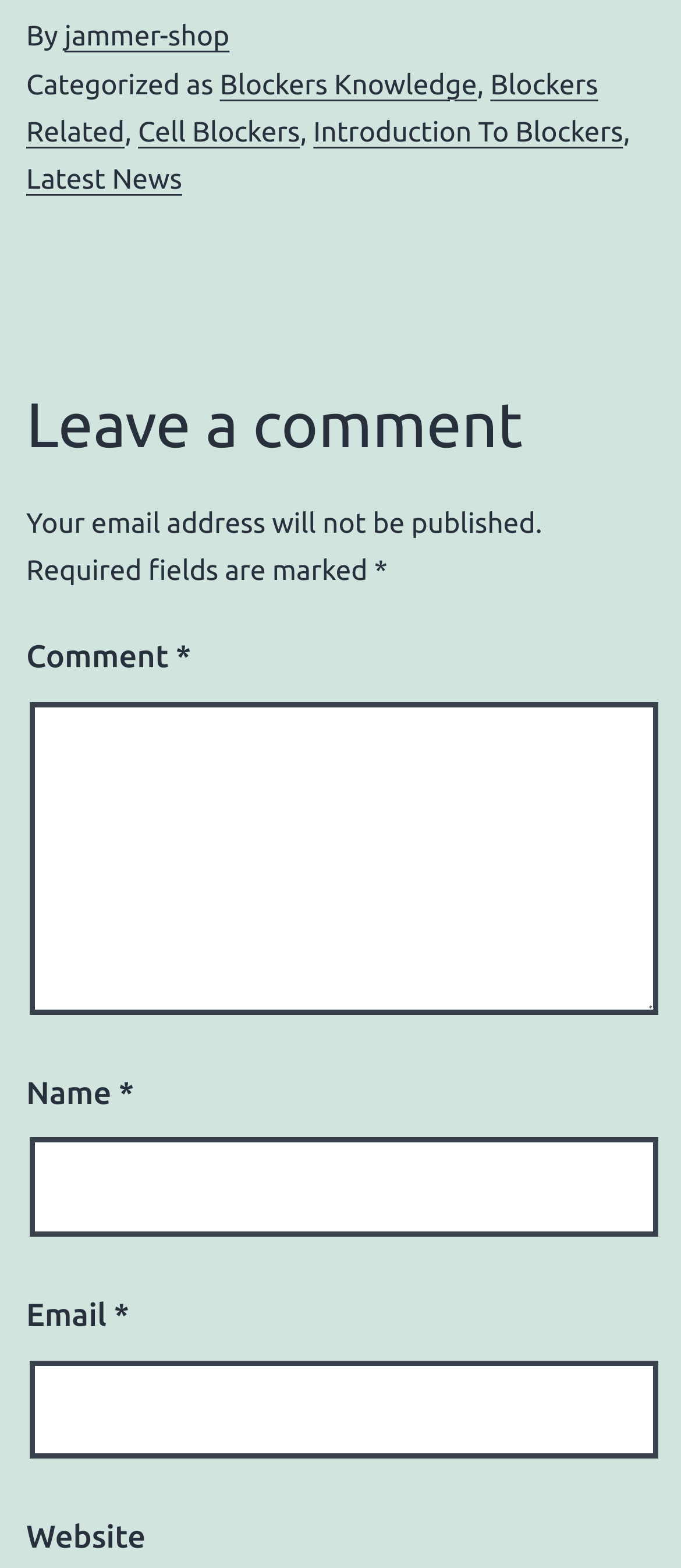Please identify the bounding box coordinates of the element's region that I should click in order to complete the following instruction: "Enter your comment". The bounding box coordinates consist of four float numbers between 0 and 1, i.e., [left, top, right, bottom].

[0.044, 0.448, 0.967, 0.647]